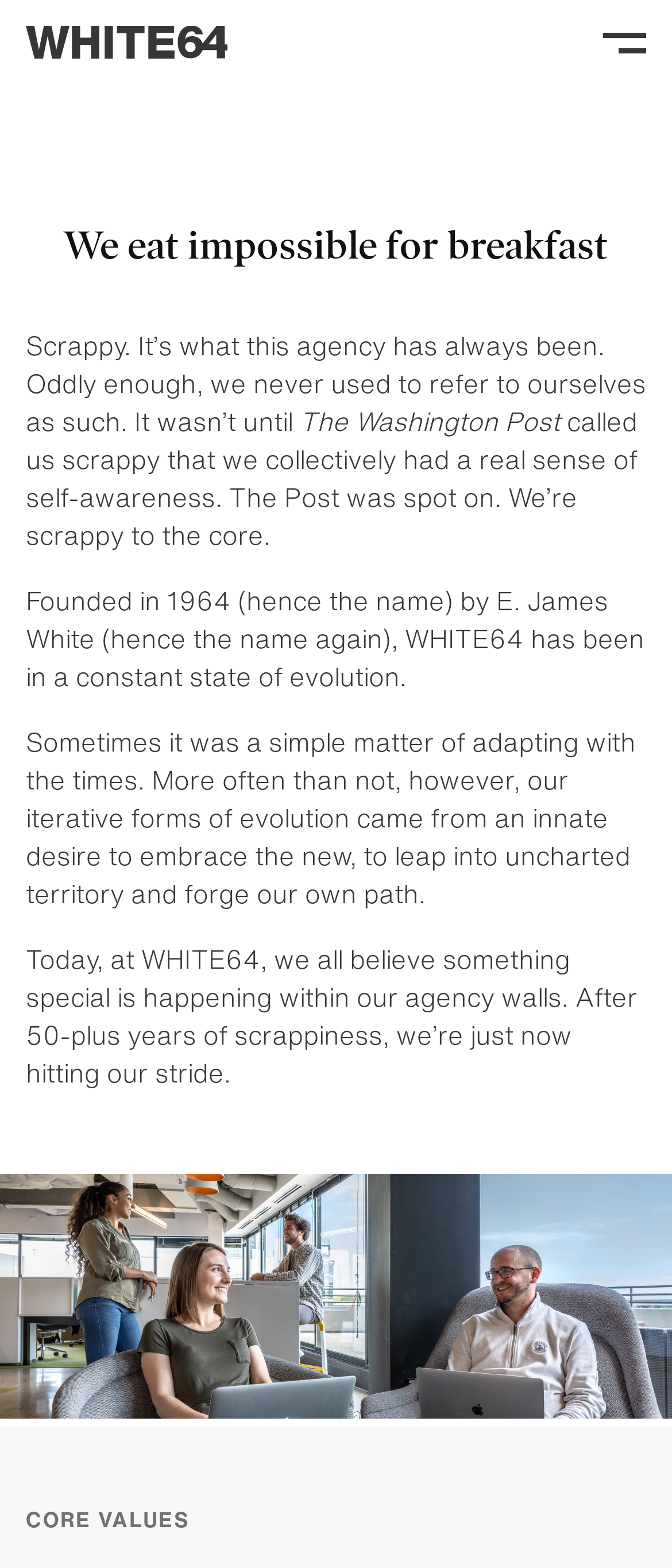What is the year the agency was founded?
Look at the screenshot and provide an in-depth answer.

The founding year of the agency can be found in the text 'Founded in 1964 (hence the name) by E. James White (hence the name again), WHITE64 has been in a constant state of evolution.' which explicitly states the year the agency was founded.